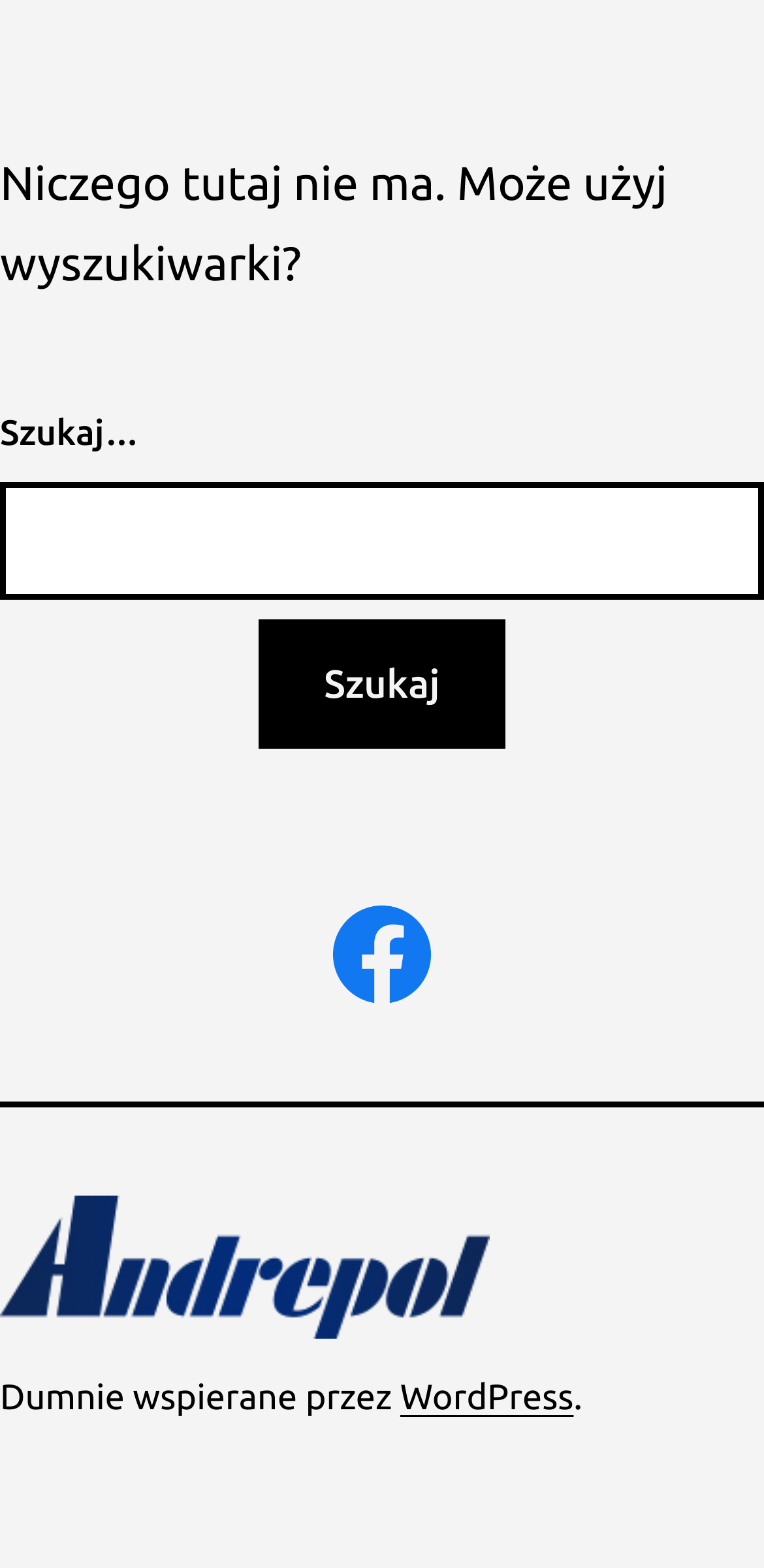Given the element description: "Bulletin/News", predict the bounding box coordinates of this UI element. The coordinates must be four float numbers between 0 and 1, given as [left, top, right, bottom].

None